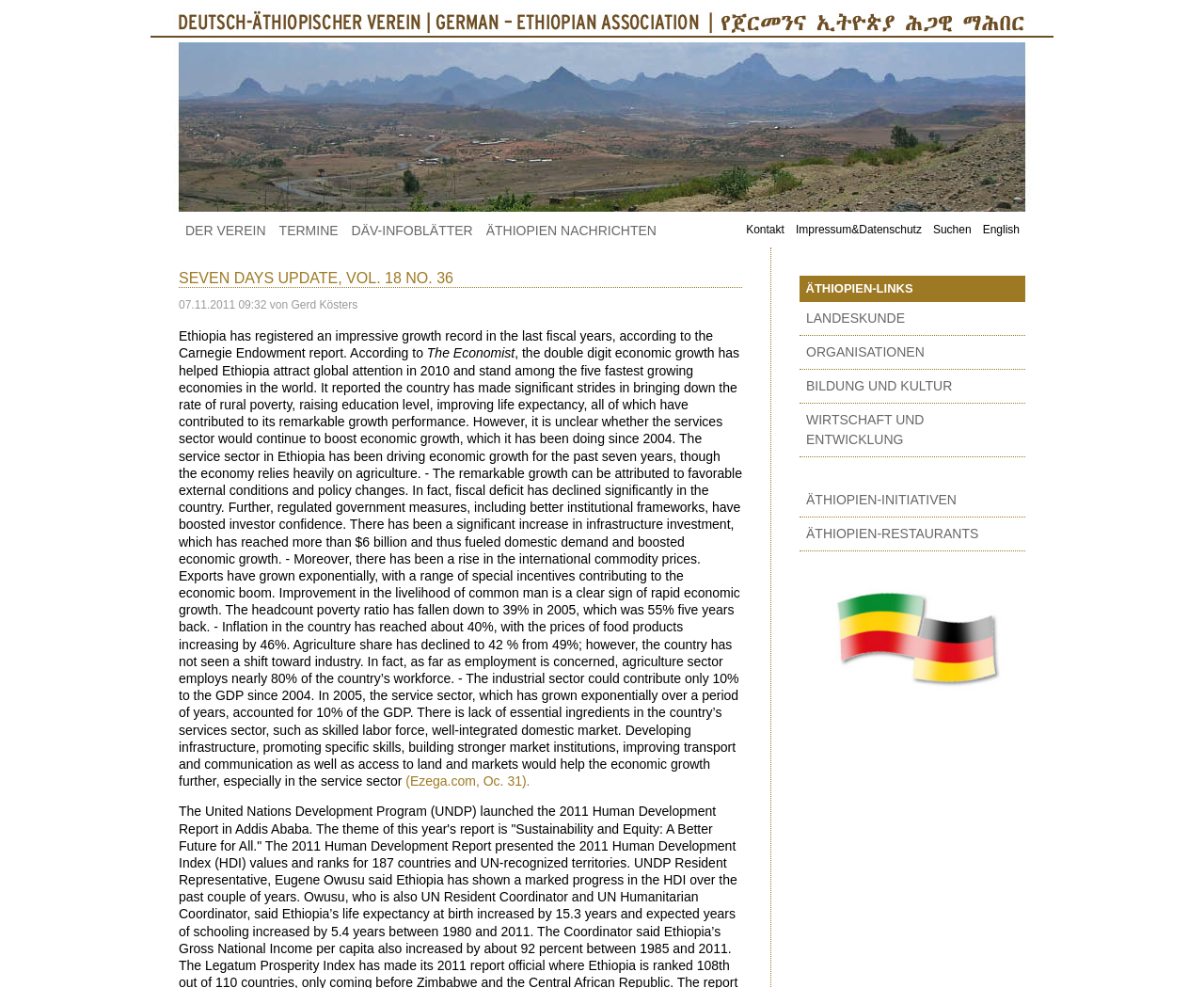Can you find the bounding box coordinates for the UI element given this description: "Äthiopien Nachrichten"? Provide the coordinates as four float numbers between 0 and 1: [left, top, right, bottom].

[0.398, 0.217, 0.551, 0.251]